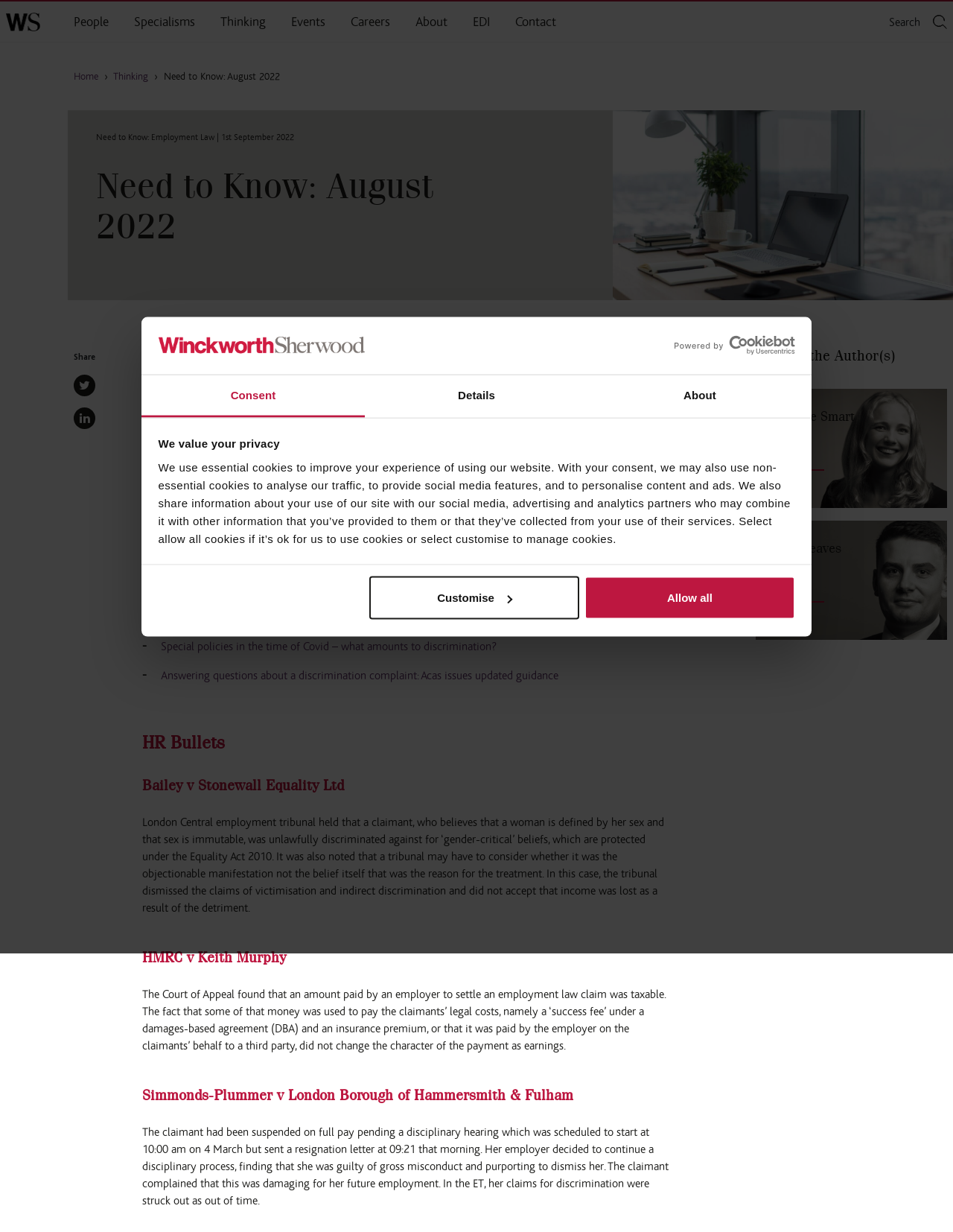Determine the bounding box for the UI element described here: "survey on estate planning".

[0.413, 0.435, 0.539, 0.447]